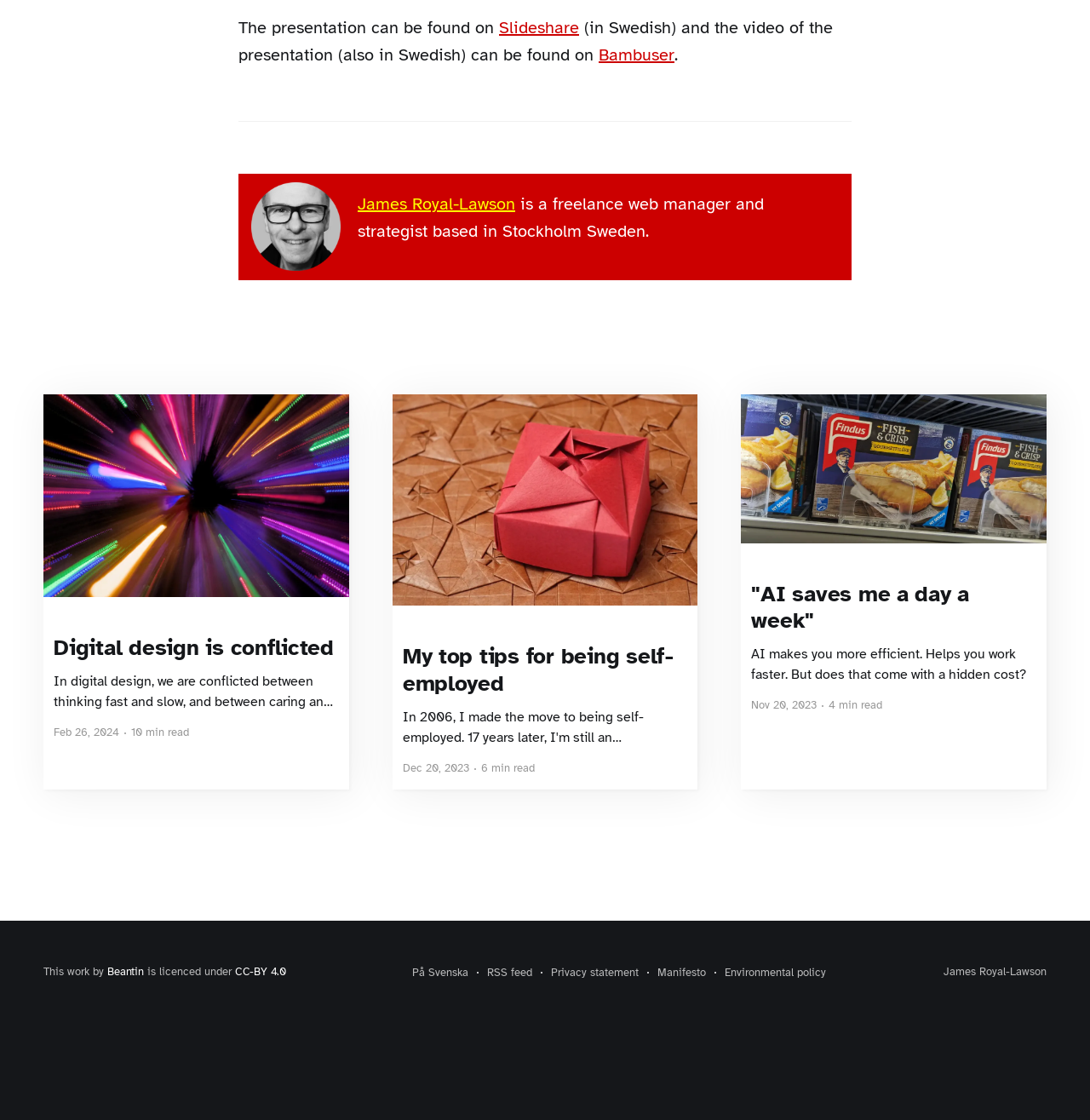Locate the bounding box coordinates of the clickable area to execute the instruction: "Read the article about digital design being conflicted". Provide the coordinates as four float numbers between 0 and 1, represented as [left, top, right, bottom].

[0.04, 0.352, 0.32, 0.533]